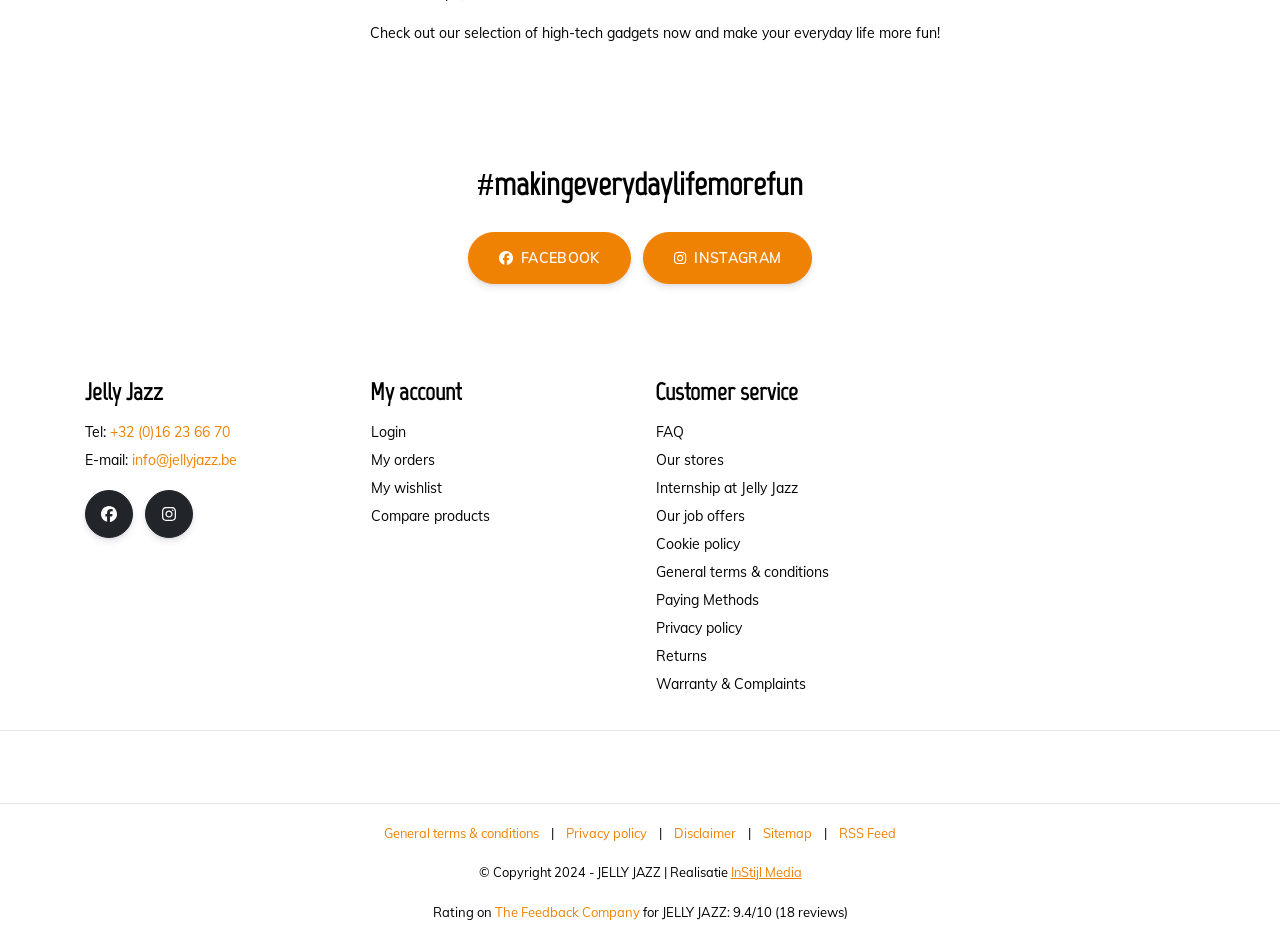Pinpoint the bounding box coordinates for the area that should be clicked to perform the following instruction: "Check out Instagram page".

[0.502, 0.25, 0.634, 0.306]